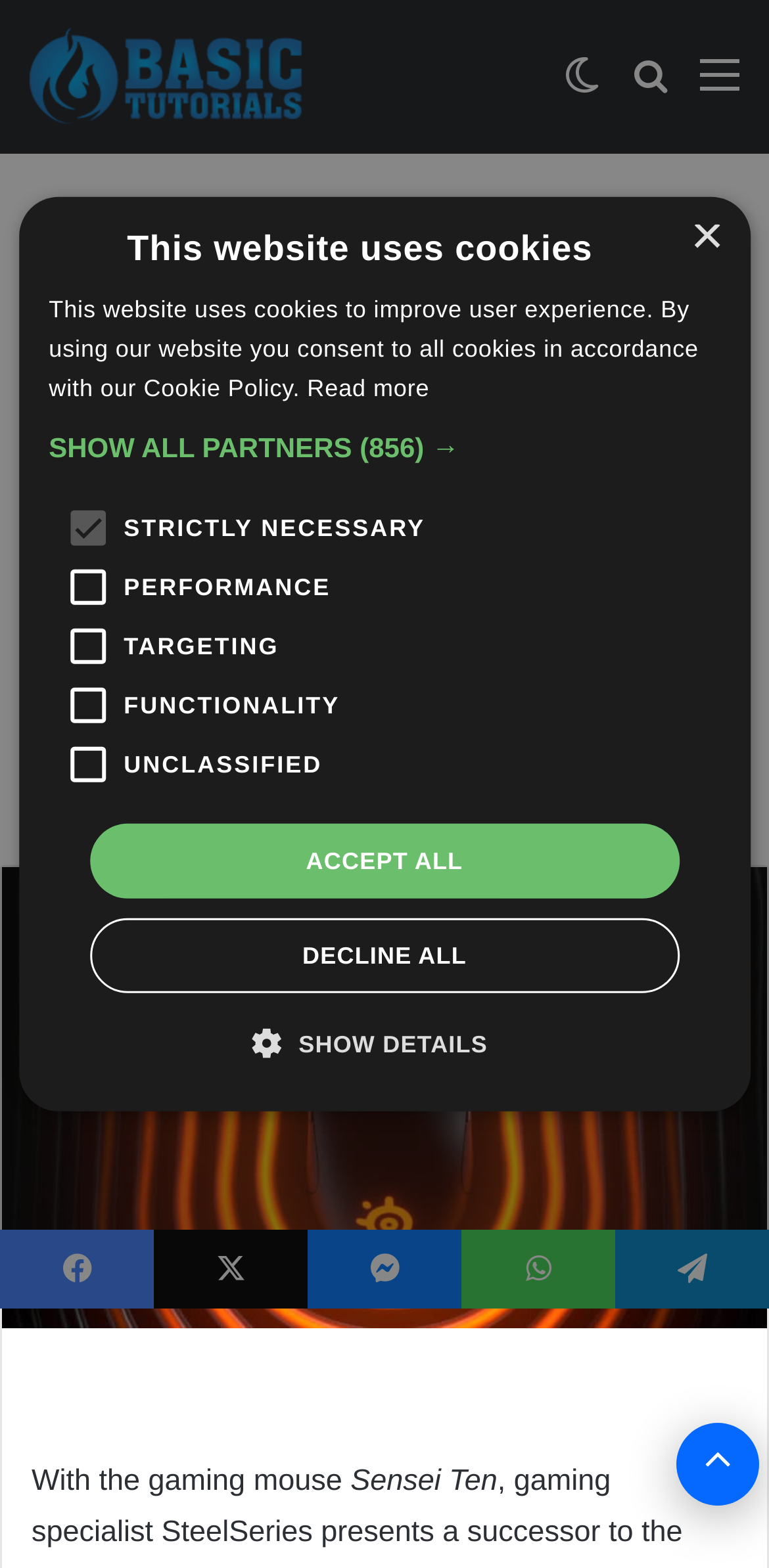Determine the bounding box coordinates of the clickable area required to perform the following instruction: "Click the 'News' link". The coordinates should be represented as four float numbers between 0 and 1: [left, top, right, bottom].

[0.192, 0.127, 0.275, 0.146]